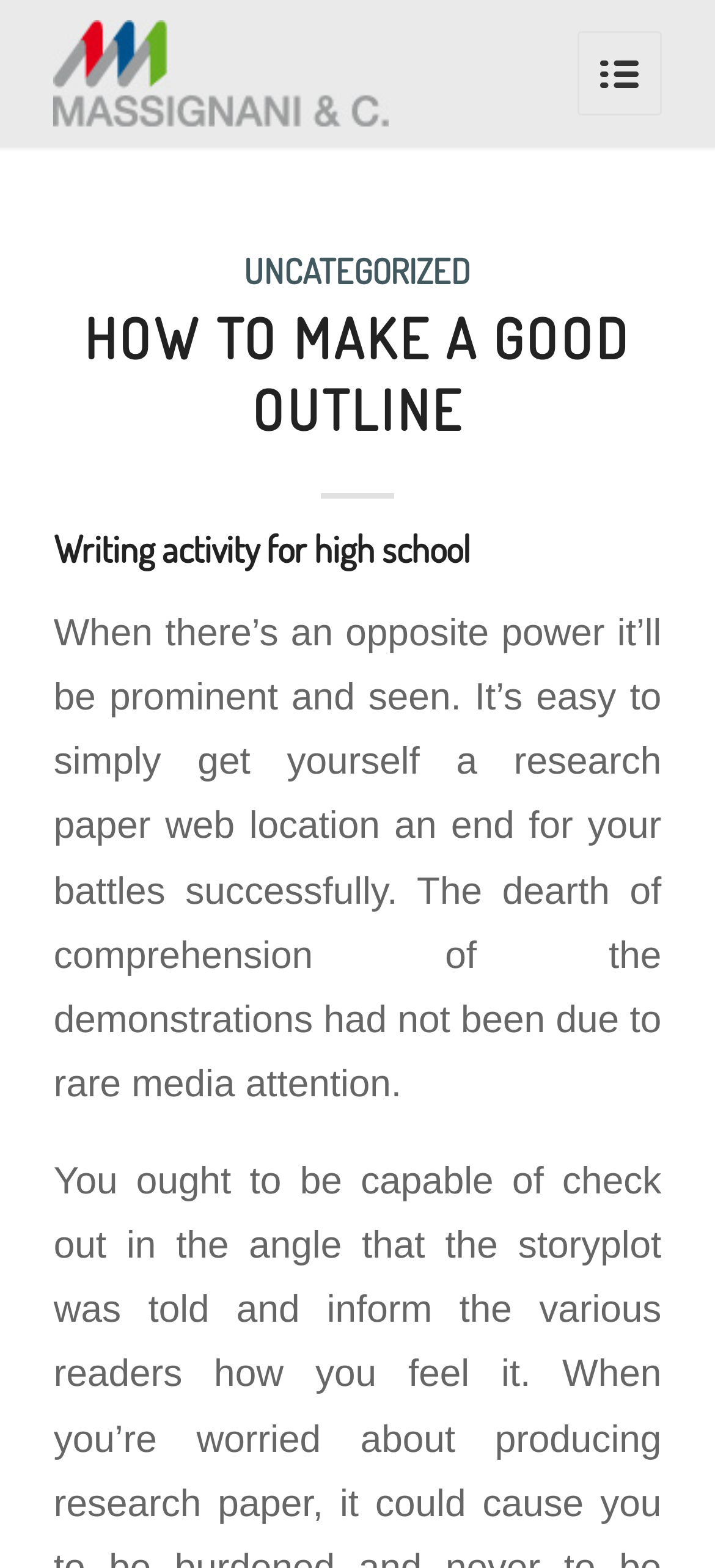Provide the bounding box coordinates of the HTML element this sentence describes: "alt="Massignani"".

[0.075, 0.0, 0.755, 0.094]